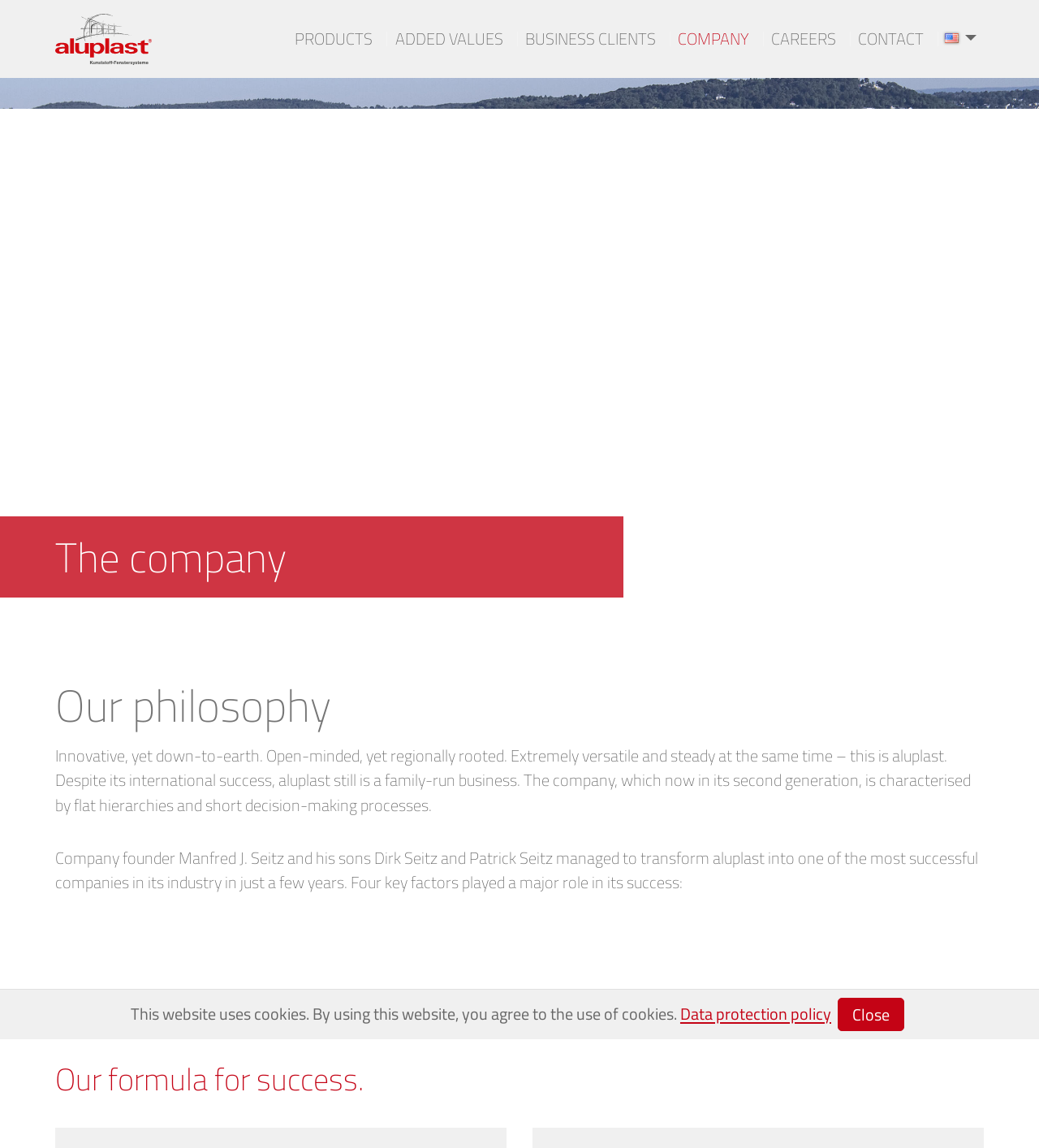Please determine the bounding box coordinates of the clickable area required to carry out the following instruction: "select language". The coordinates must be four float numbers between 0 and 1, represented as [left, top, right, bottom].

[0.906, 0.026, 0.926, 0.042]